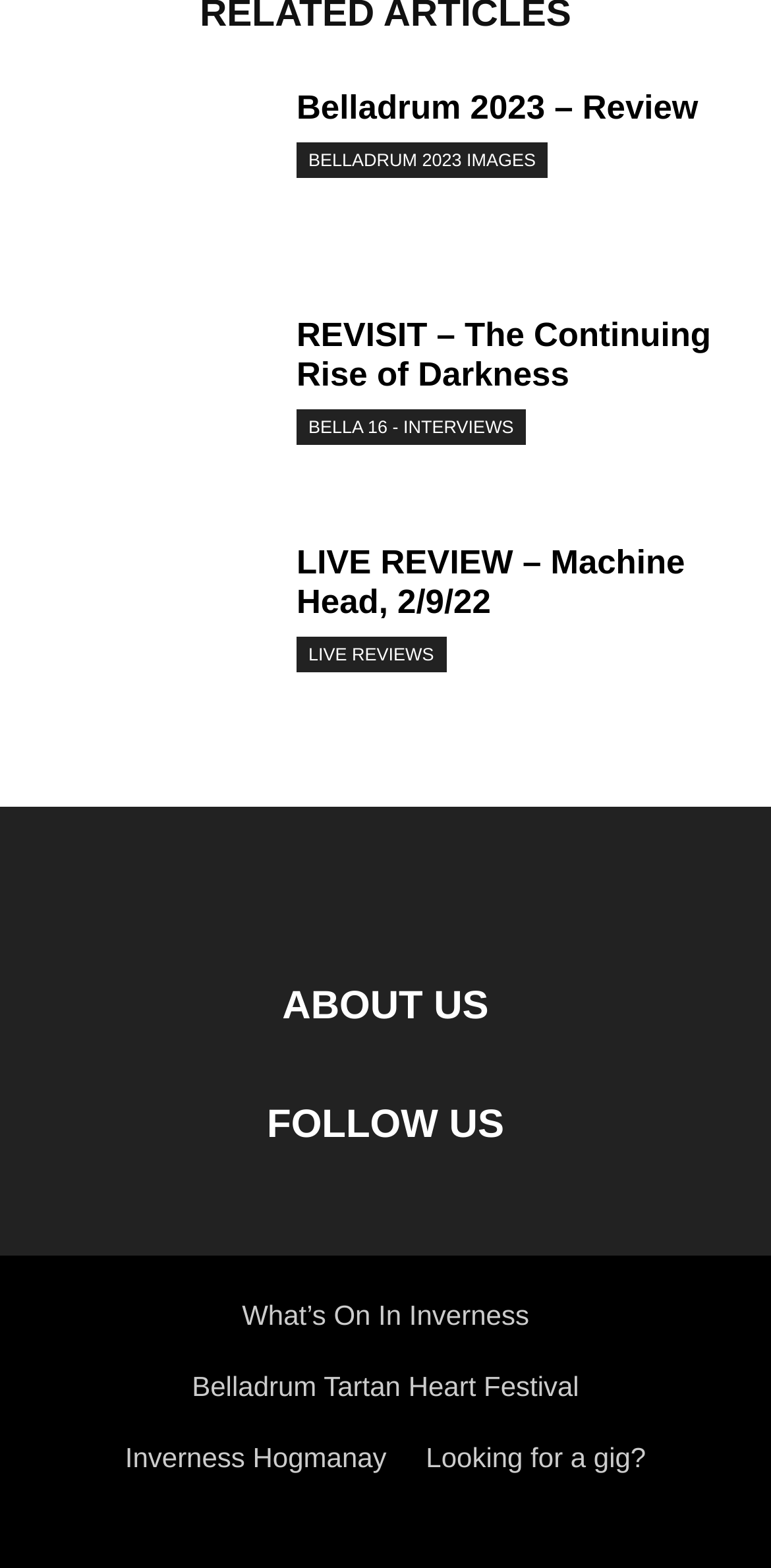How many images are on the webpage?
Please provide an in-depth and detailed response to the question.

There are three image elements on the webpage, each with a corresponding link element. The first image is associated with the article 'Belladrum 2023 – Review', the second image is associated with the article 'REVISIT – The Continuing Rise of Darkness', and the third image is associated with the article 'LIVE REVIEW – Machine Head, 2/9/22'.